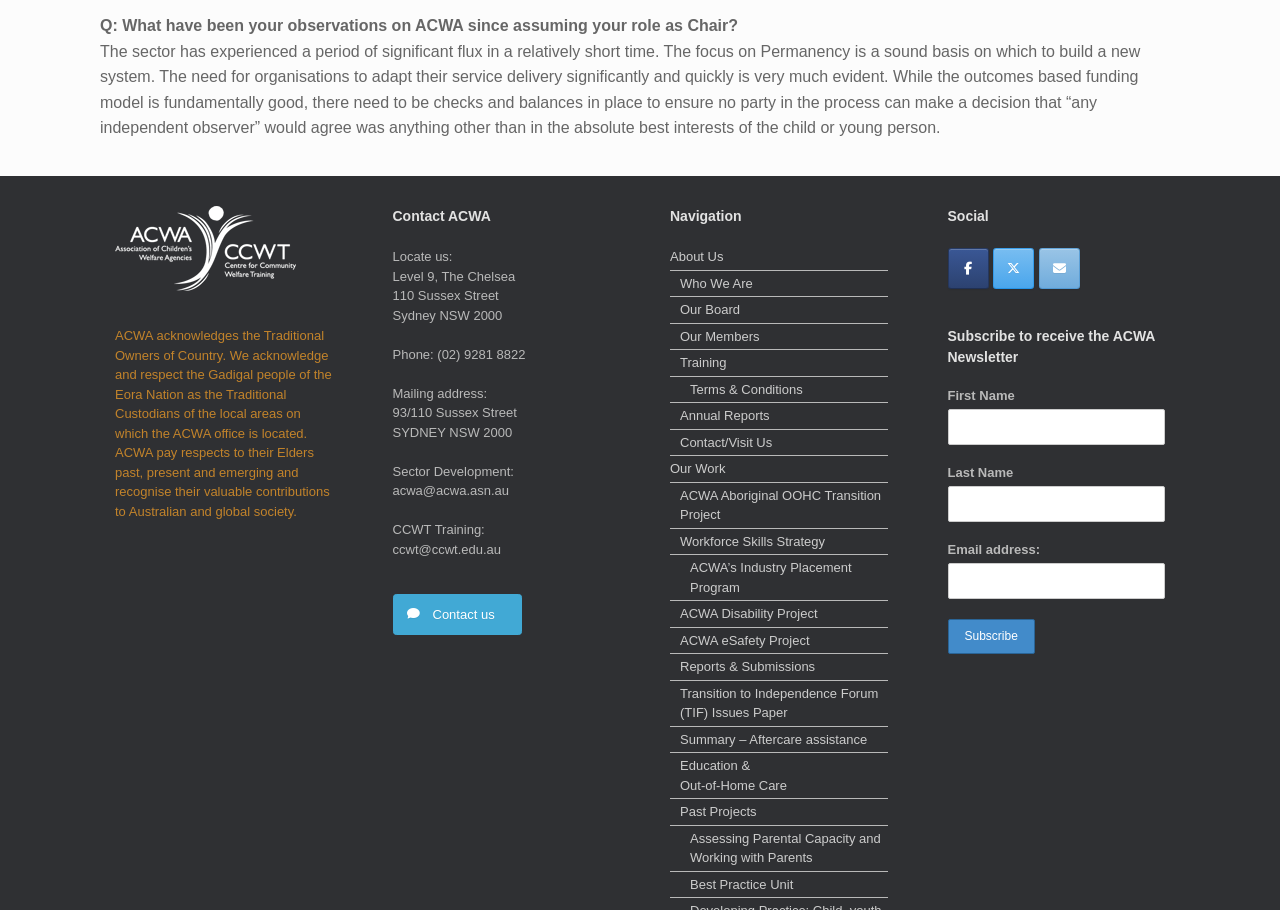Pinpoint the bounding box coordinates of the clickable element needed to complete the instruction: "Enter your first name". The coordinates should be provided as four float numbers between 0 and 1: [left, top, right, bottom].

[0.74, 0.449, 0.91, 0.489]